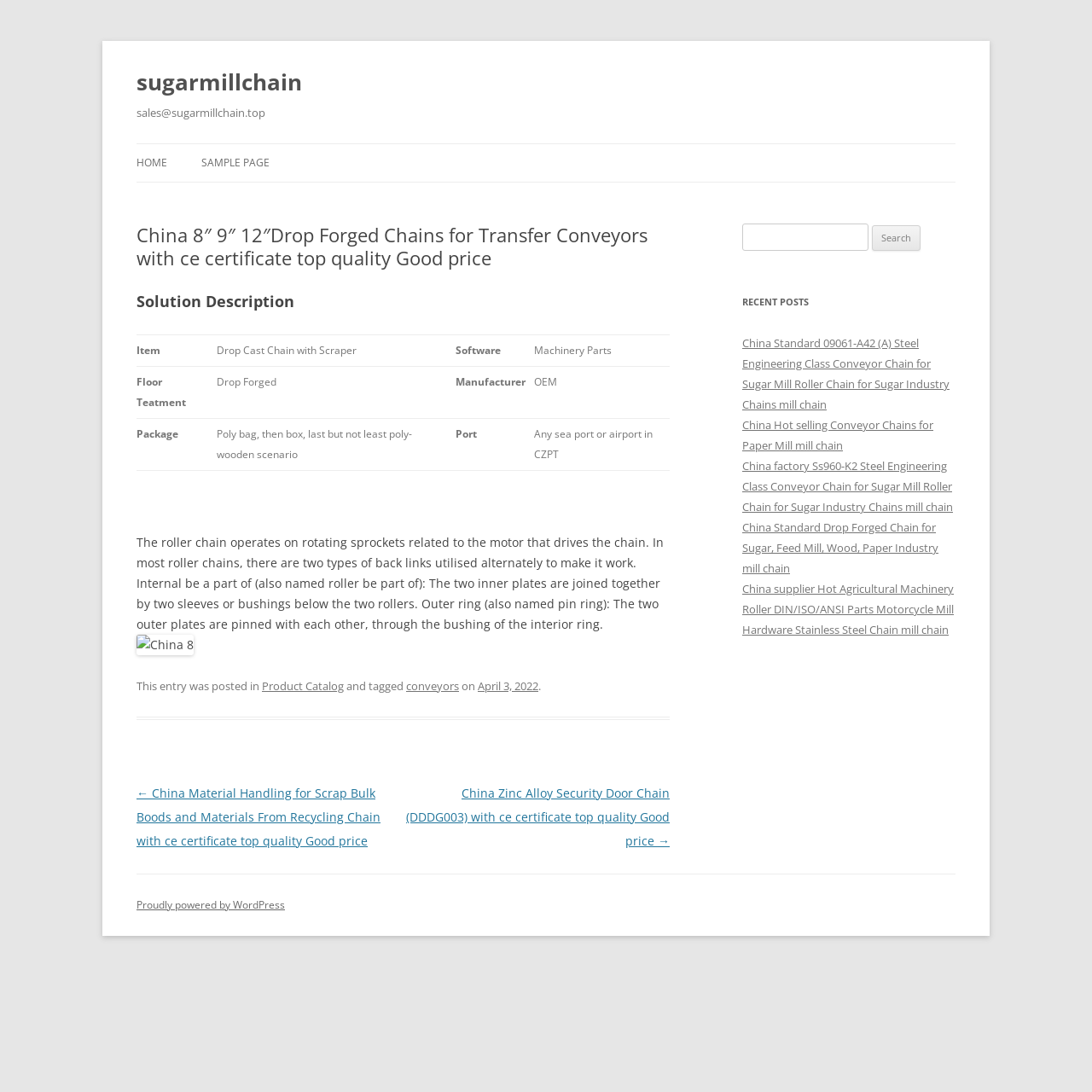Determine the bounding box coordinates for the area you should click to complete the following instruction: "View the SAMPLE PAGE".

[0.184, 0.132, 0.247, 0.167]